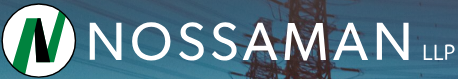Answer the question below using just one word or a short phrase: 
What type of law is Nossaman LLP associated with?

Eminent domain and regulatory law